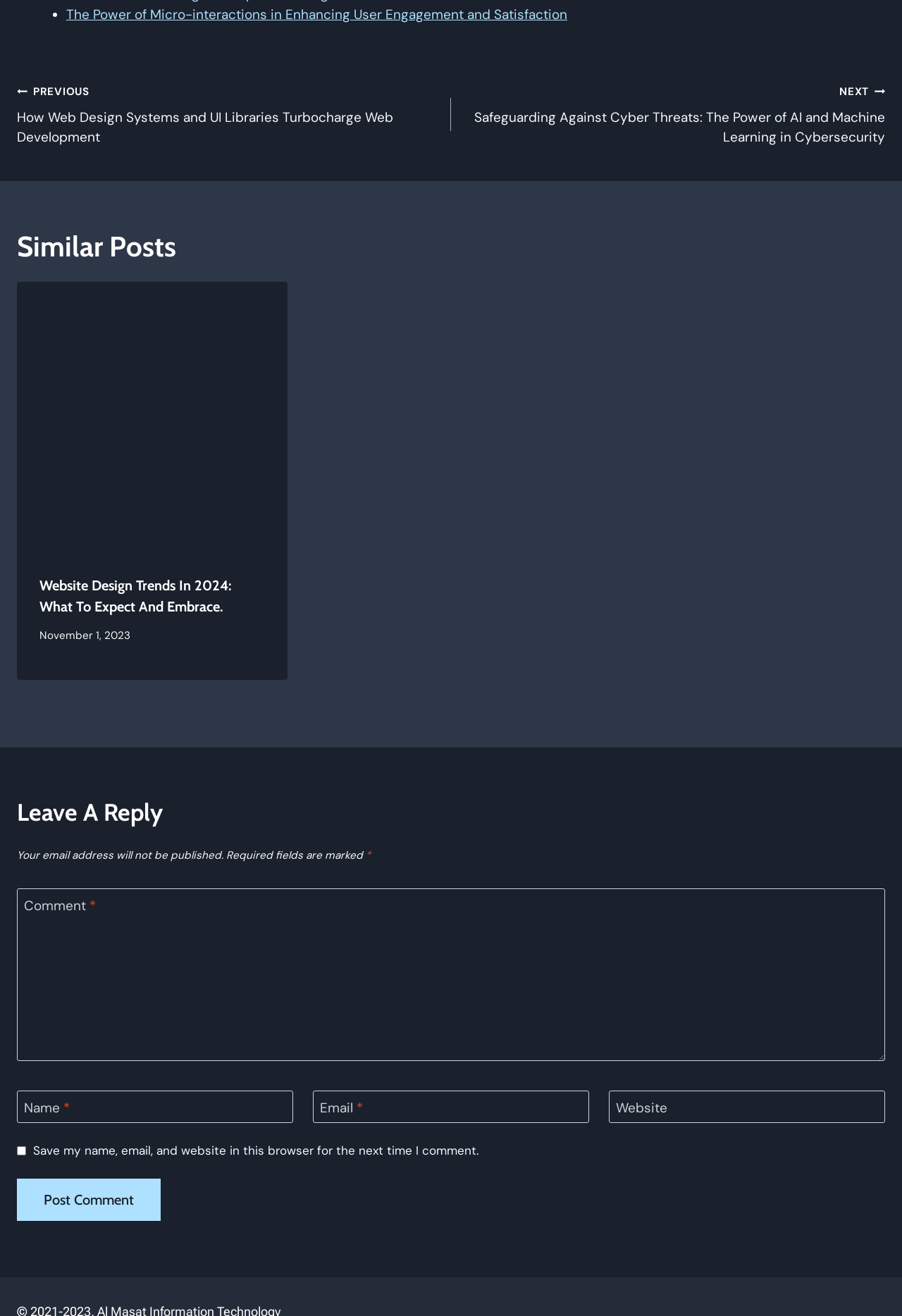Please examine the image and answer the question with a detailed explanation:
How many textboxes are required in the comment section?

I counted the number of required textboxes in the comment section by looking at the textbox elements with the 'required' attribute set to True. There are three such textboxes: 'Comment *', 'Name', and 'Email'.